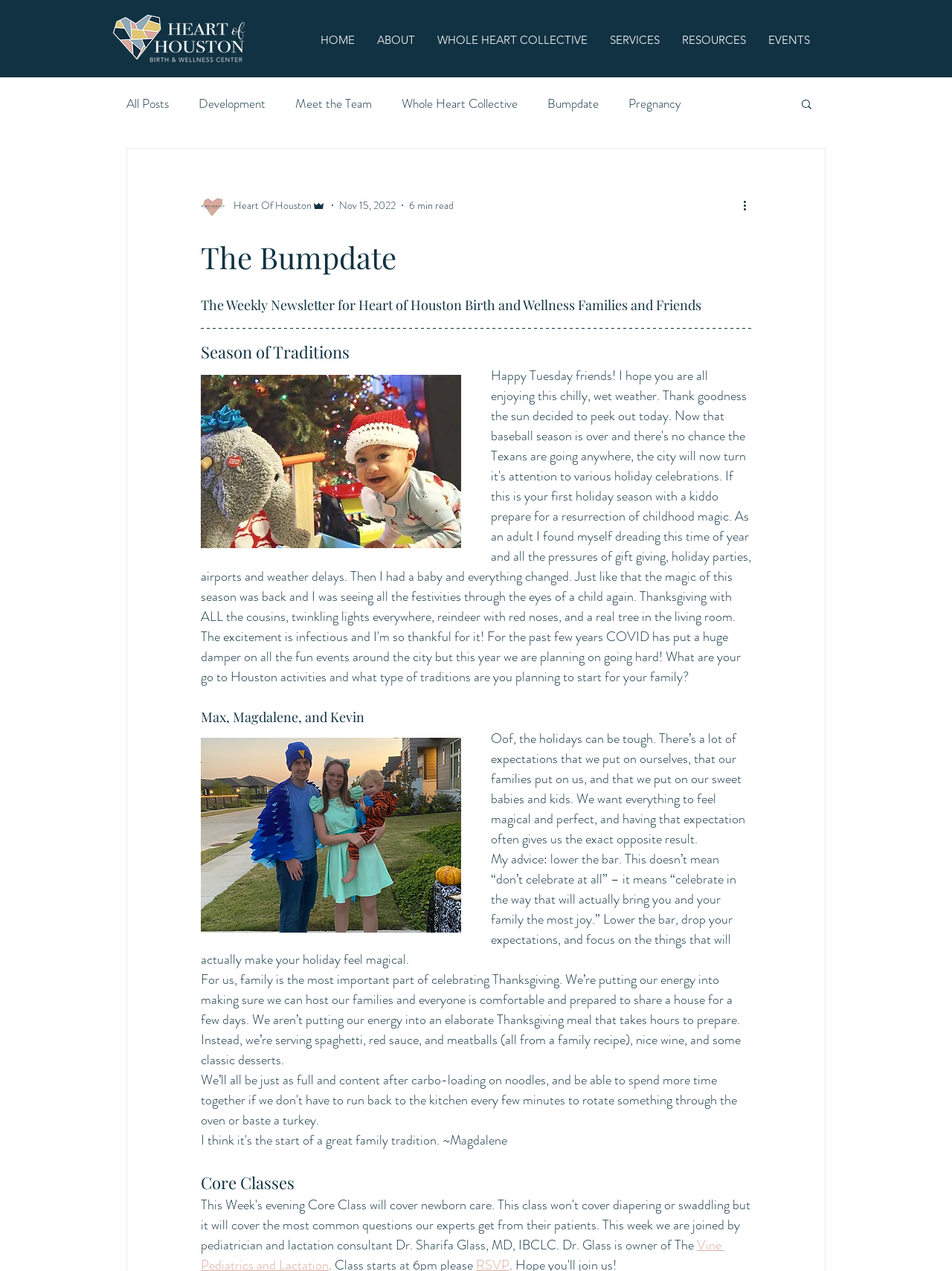Given the element description "Development" in the screenshot, predict the bounding box coordinates of that UI element.

[0.209, 0.074, 0.279, 0.088]